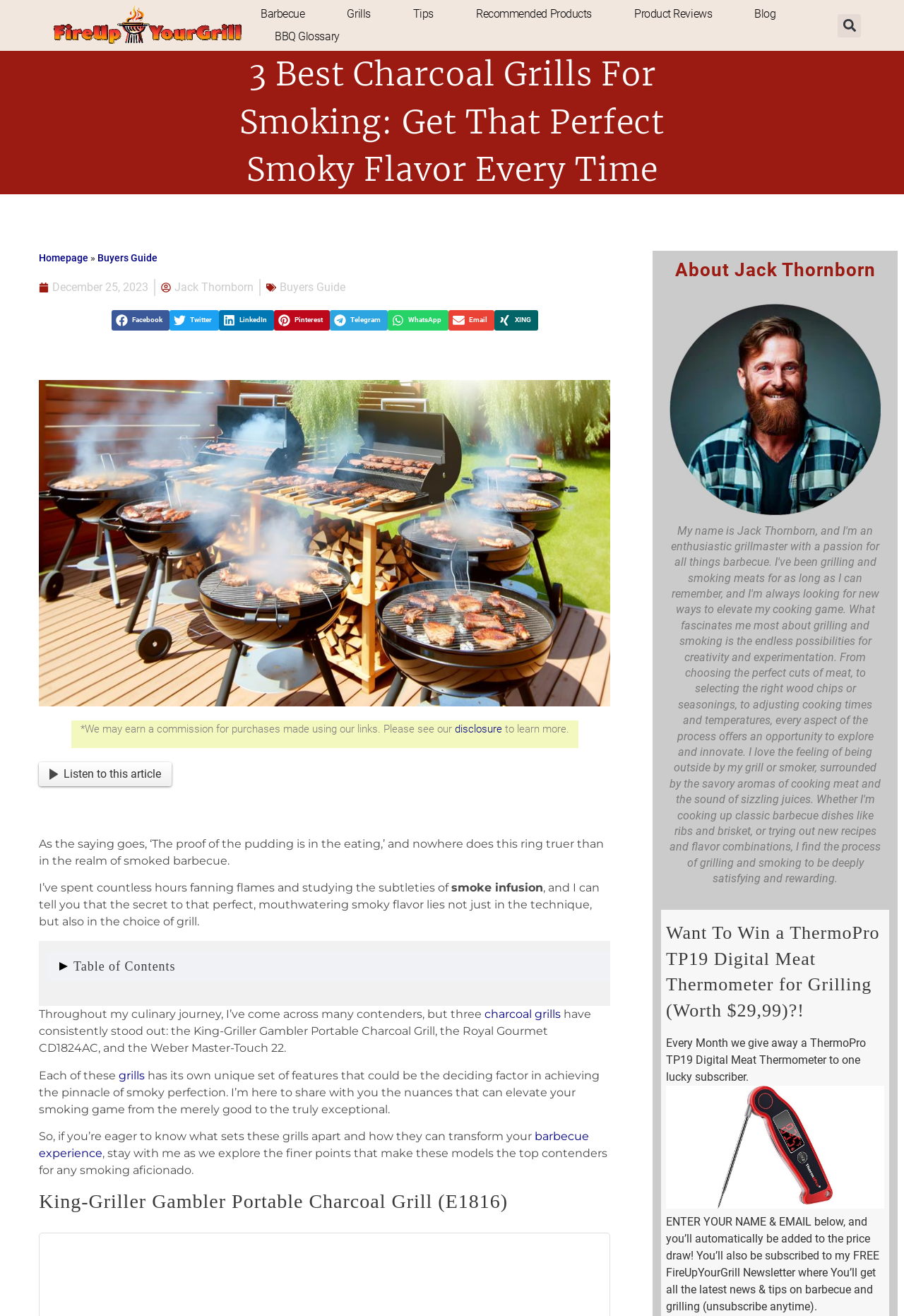Kindly determine the bounding box coordinates for the area that needs to be clicked to execute this instruction: "Read the article about King-Griller Gambler Portable Charcoal Grill".

[0.091, 0.753, 0.402, 0.763]